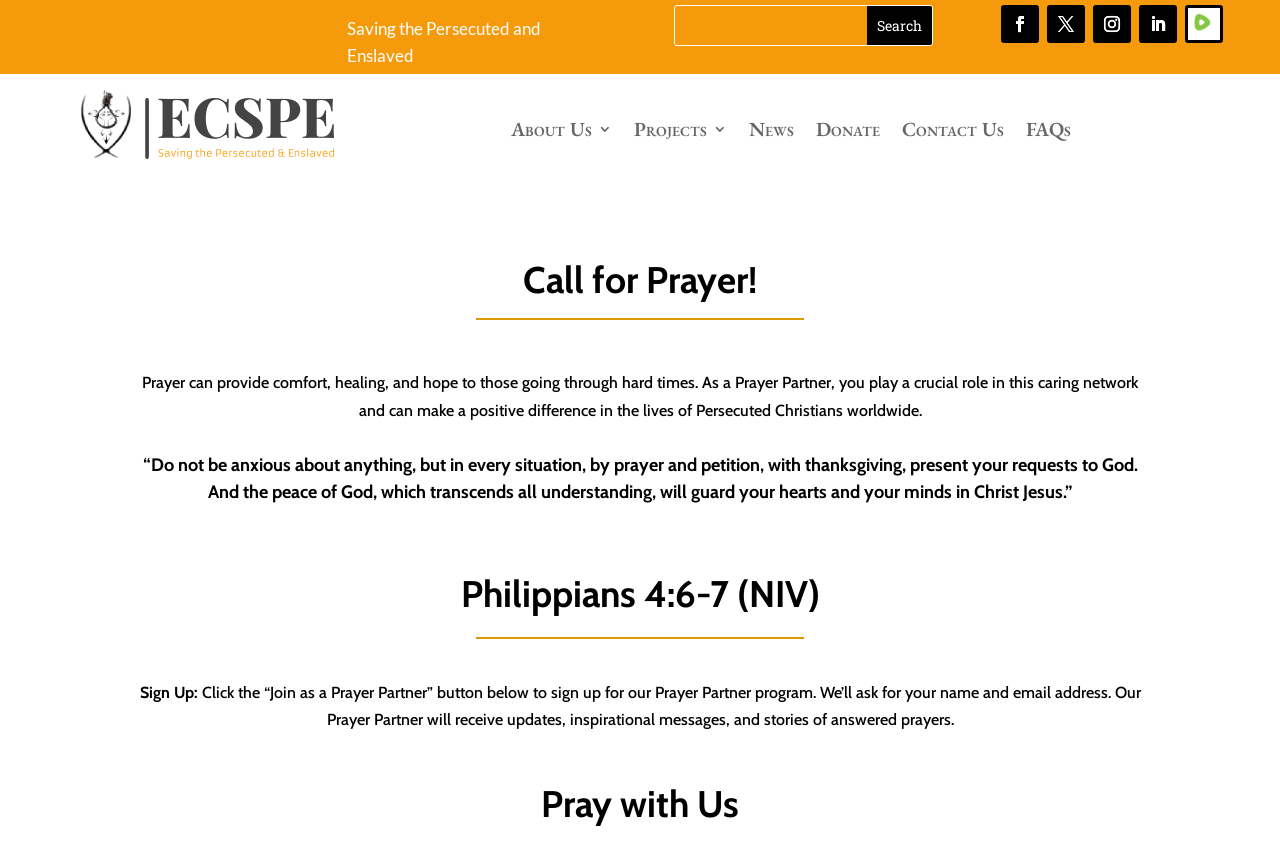What is the organization's focus?
Using the image, give a concise answer in the form of a single word or short phrase.

Persecuted Christians